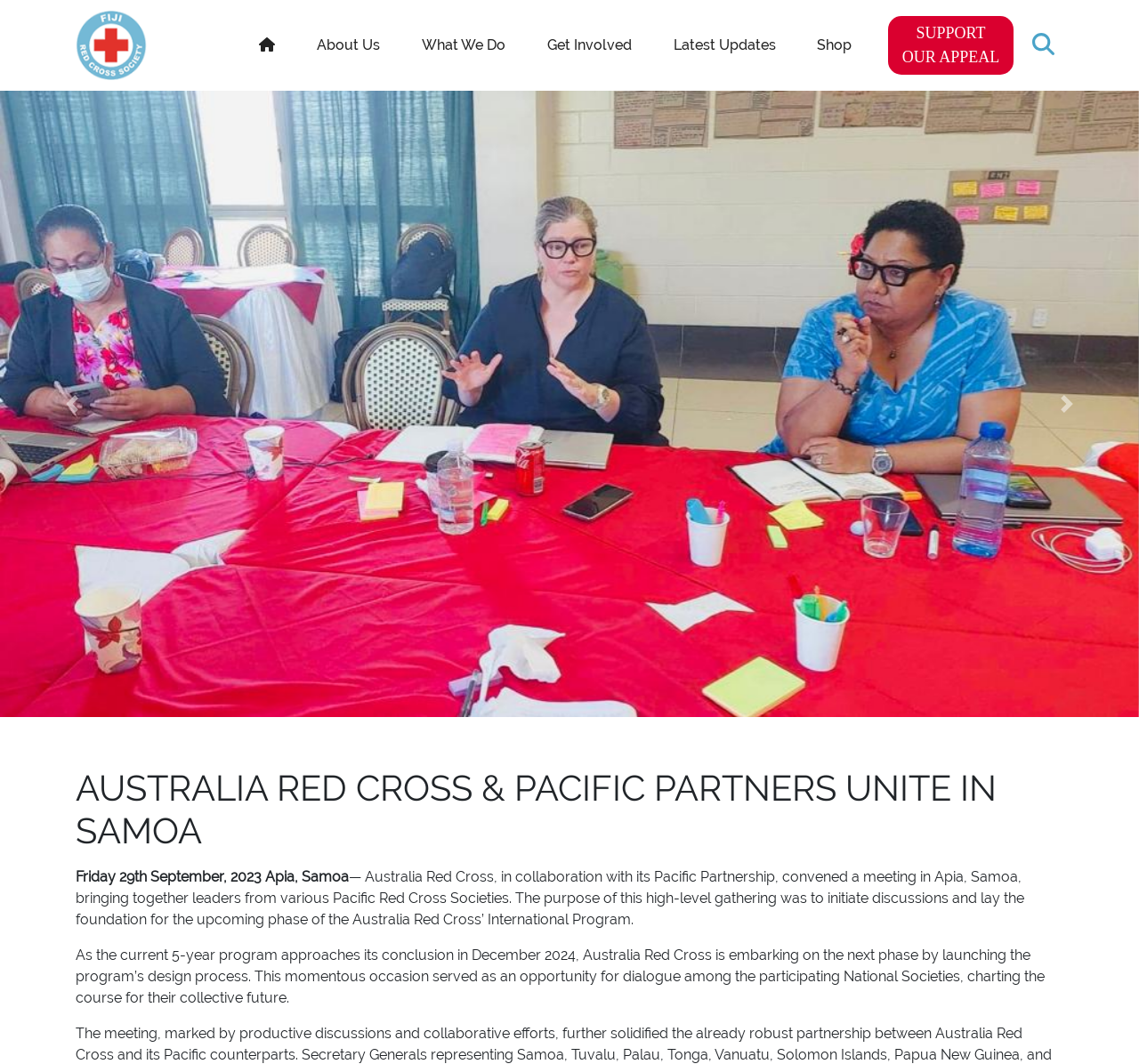Articulate a complete and detailed caption of the webpage elements.

The webpage appears to be a news article or press release from the Fiji Red Cross Society. At the top left corner, there is a logo link, followed by a series of navigation links, including "About Us", "What We Do", "Get Involved", "Latest Updates", and "Shop". On the top right corner, there is a prominent call-to-action link "SUPPORT OUR APPEAL" and a search button.

Below the navigation links, there is a heading that reads "AUSTRALIA RED CROSS & PACIFIC PARTNERS UNITE IN SAMOA". Underneath the heading, there is a date and location indicator "Friday 29th September, 2023 Apia, Samoa". The main content of the article is divided into two paragraphs, which describe a meeting convened by Australia Red Cross in collaboration with its Pacific Partnership, bringing together leaders from various Pacific Red Cross Societies. The meeting aimed to initiate discussions and lay the foundation for the upcoming phase of the Australia Red Cross’ International Program. The second paragraph explains that the current 5-year program is approaching its conclusion and Australia Red Cross is embarking on the next phase by launching the program’s design process.